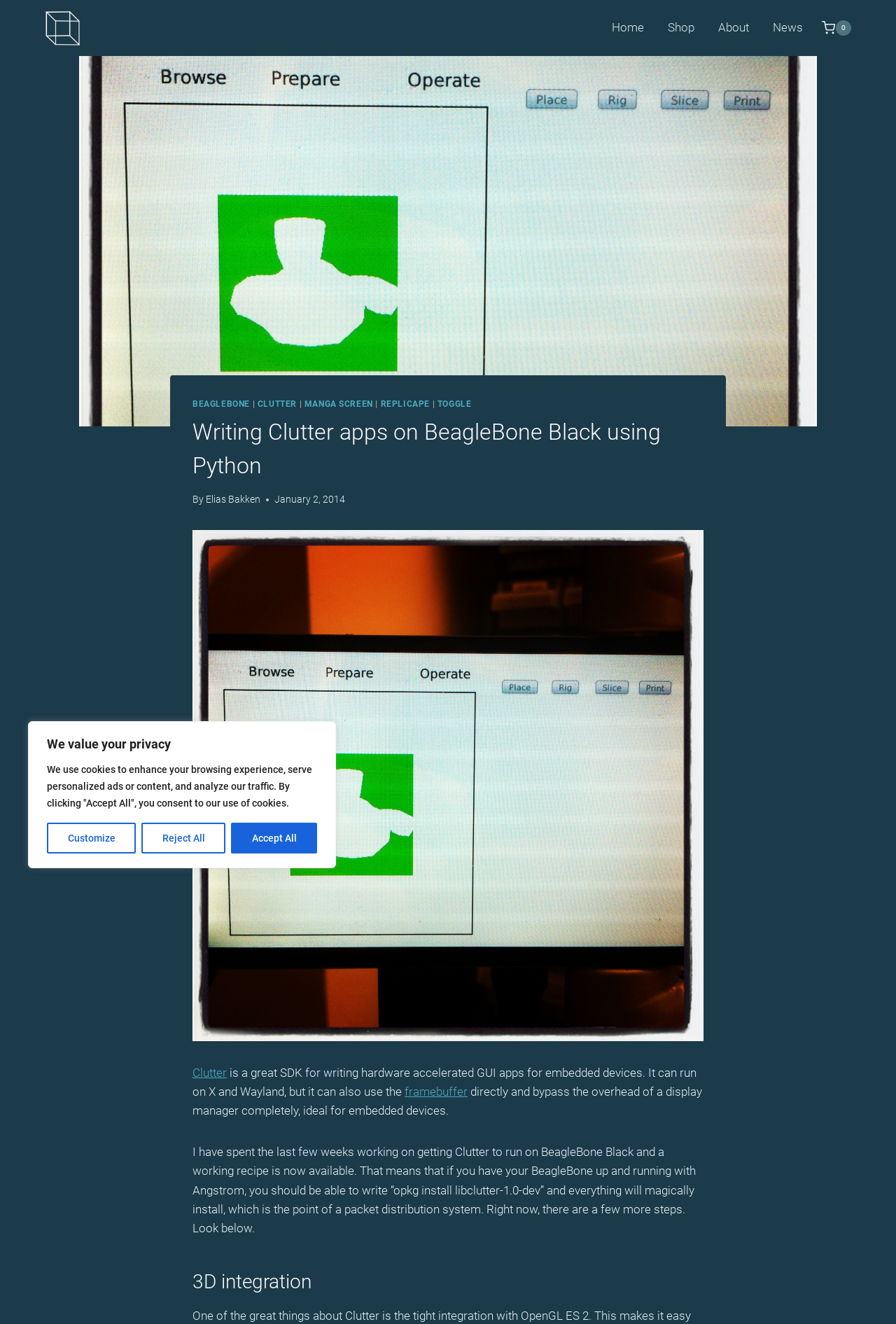What is Clutter?
Based on the image, answer the question with as much detail as possible.

According to the webpage content, Clutter is a great SDK for writing hardware accelerated GUI apps for embedded devices. This information is provided in the section that describes Clutter, indicating that Clutter is a software development kit used for creating graphical user interface applications.